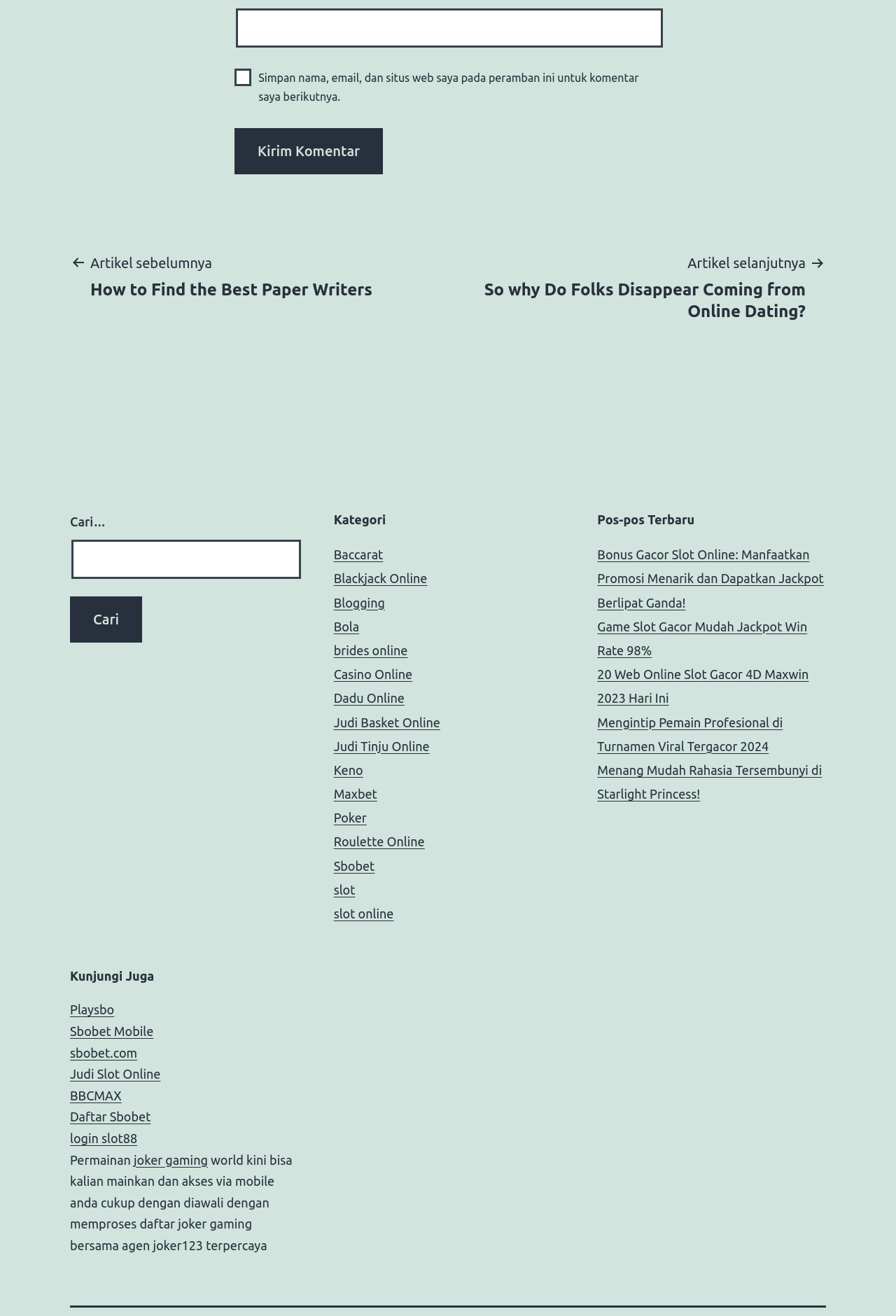Based on the image, provide a detailed and complete answer to the question: 
How many links are there in the 'Pos' navigation?

I counted the number of links under the 'Pos' navigation, which are 2: 'Artikel sebelumnya How to Find the Best Paper Writers' and 'Artikel selanjutnya So why Do Folks Disappear Coming from Online Dating?'.